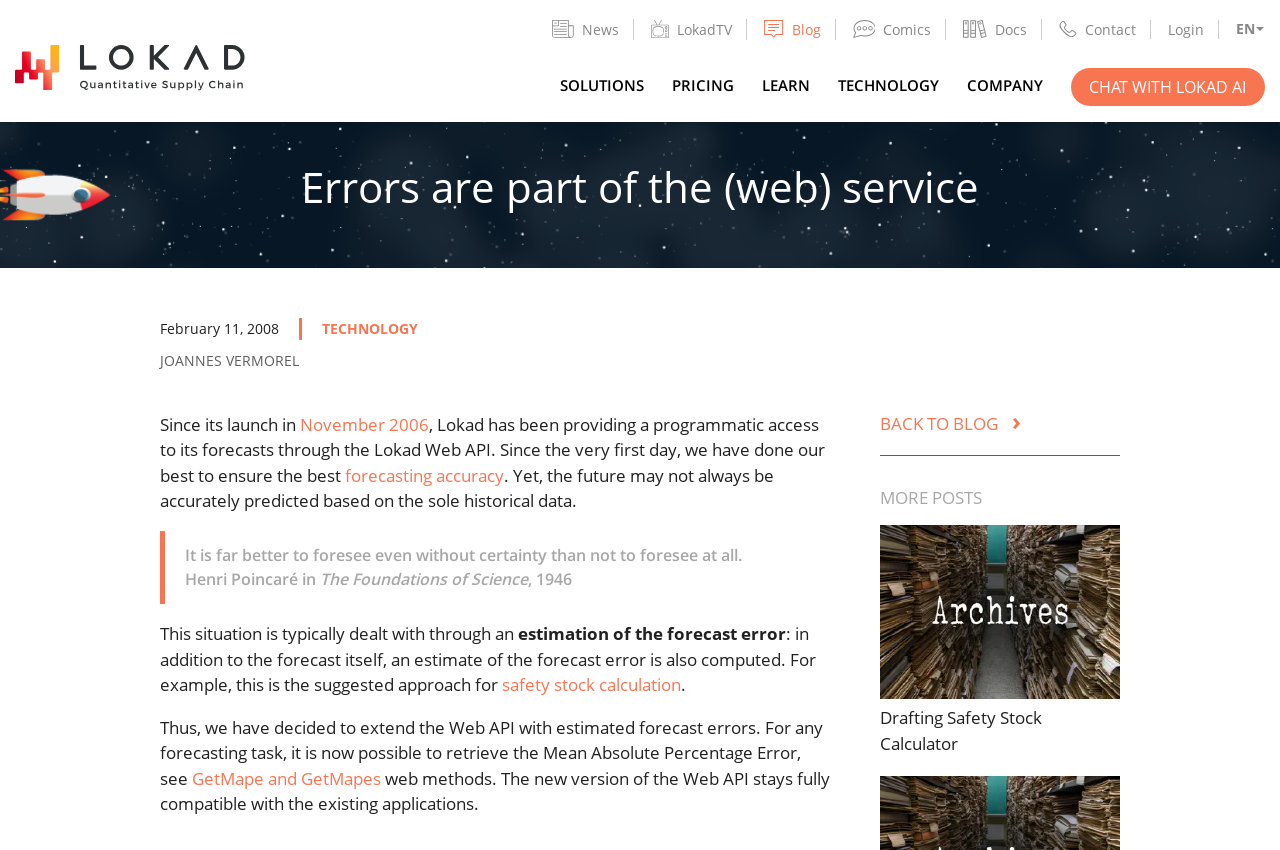Locate the bounding box coordinates of the clickable region to complete the following instruction: "Click on the WARP Place link."

None